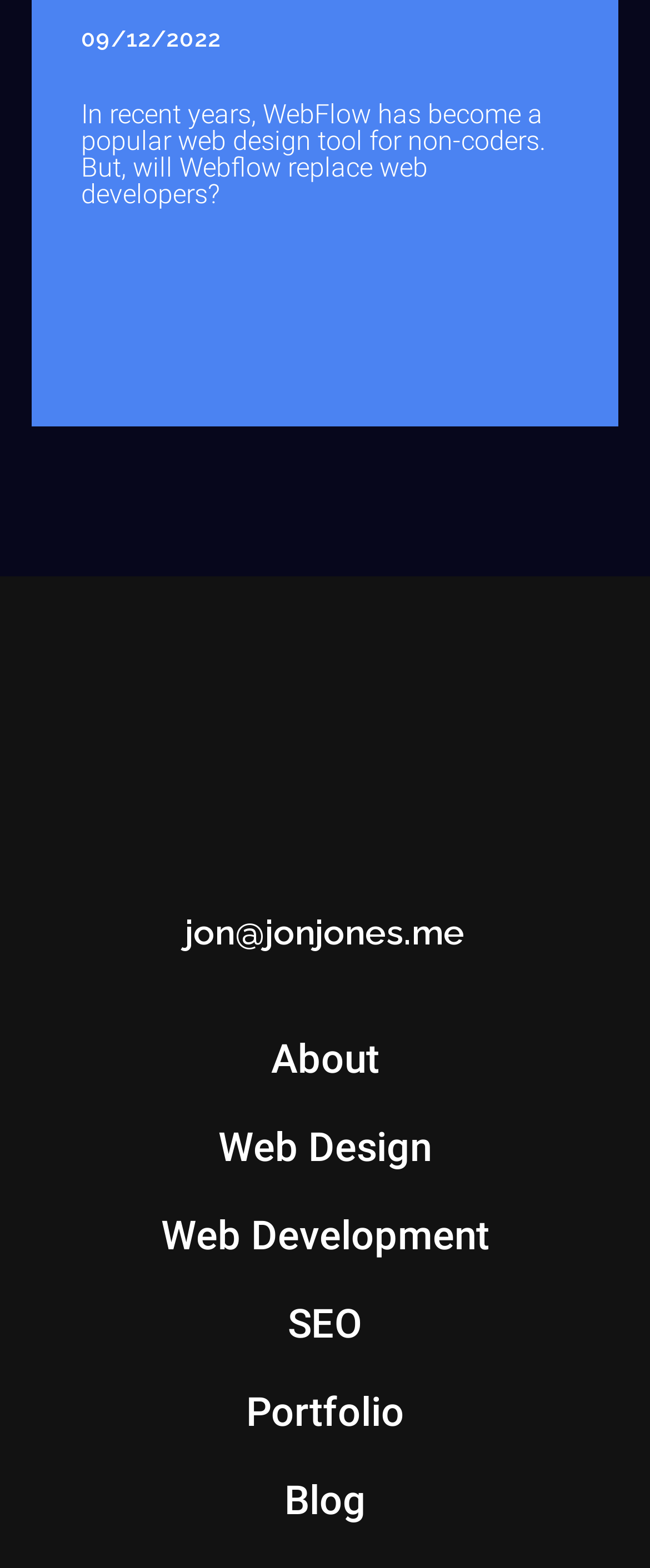What is the topic of the article?
Based on the content of the image, thoroughly explain and answer the question.

The topic of the article can be inferred from the text 'In recent years, WebFlow has become a popular web design tool for non-coders. But, will Webflow replace web developers?' which suggests that the article is discussing the impact of WebFlow on web developers.